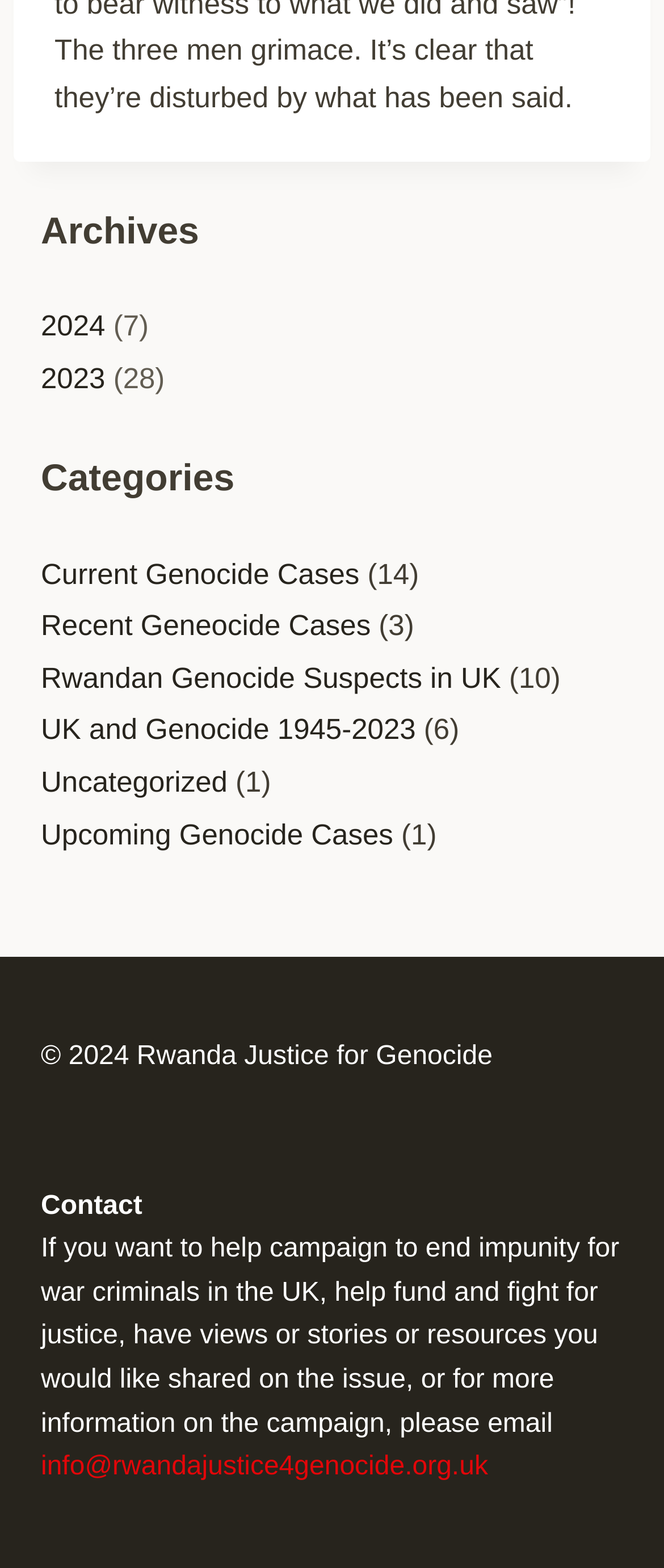How many links are under the 'Categories' heading?
Please give a detailed and thorough answer to the question, covering all relevant points.

I counted the number of links under the 'Categories' heading and found that there are 6 links: 'Current Genocide Cases', 'Recent Genocide Cases', 'Rwandan Genocide Suspects in UK', 'UK and Genocide 1945-2023', 'Uncategorized', and 'Upcoming Genocide Cases'.